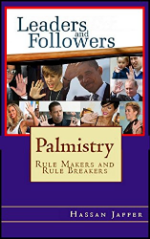Provide a brief response in the form of a single word or phrase:
What is the main theme of the book?

Palmistry and leadership